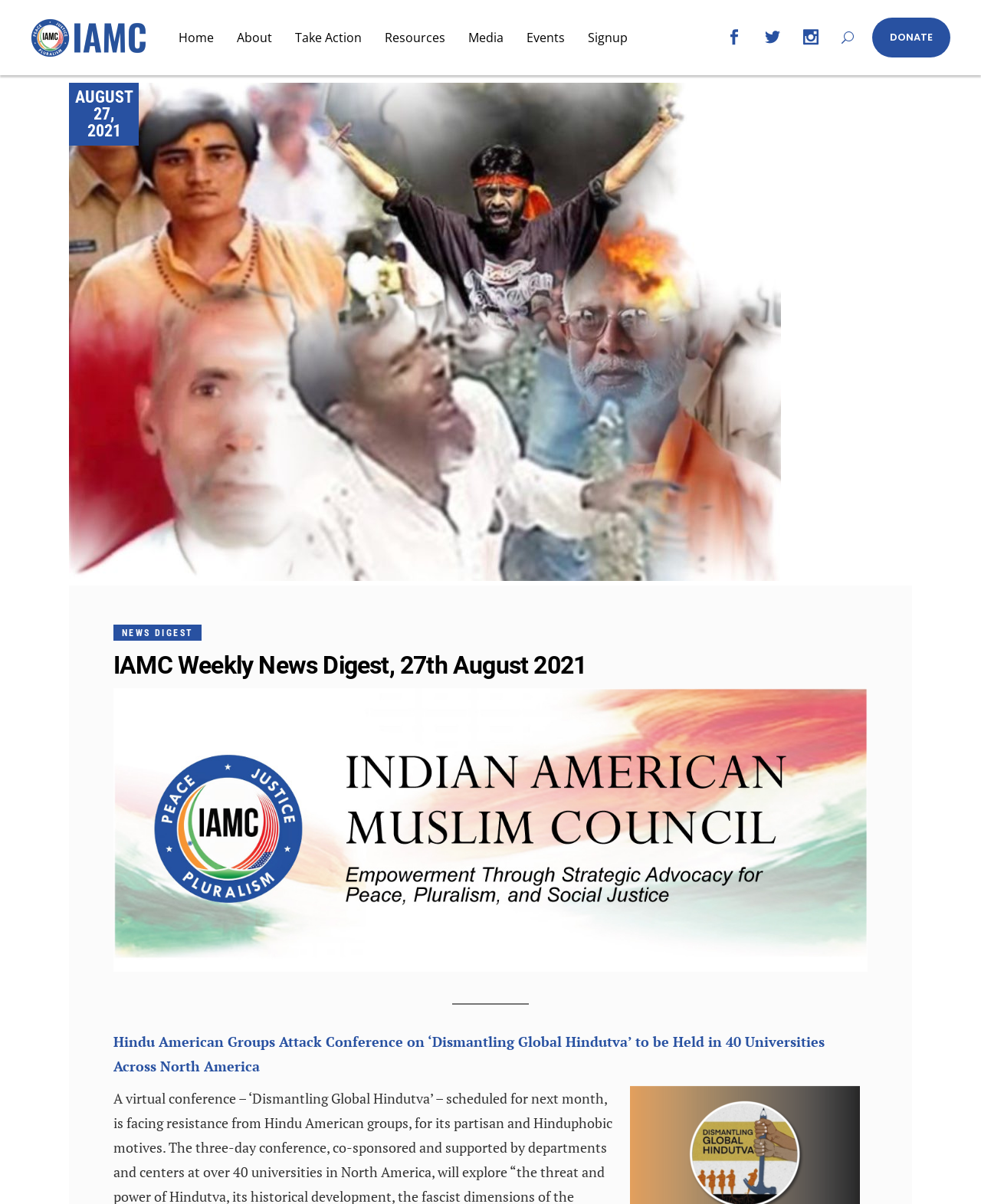What is the name of the organization? From the image, respond with a single word or brief phrase.

IAMC